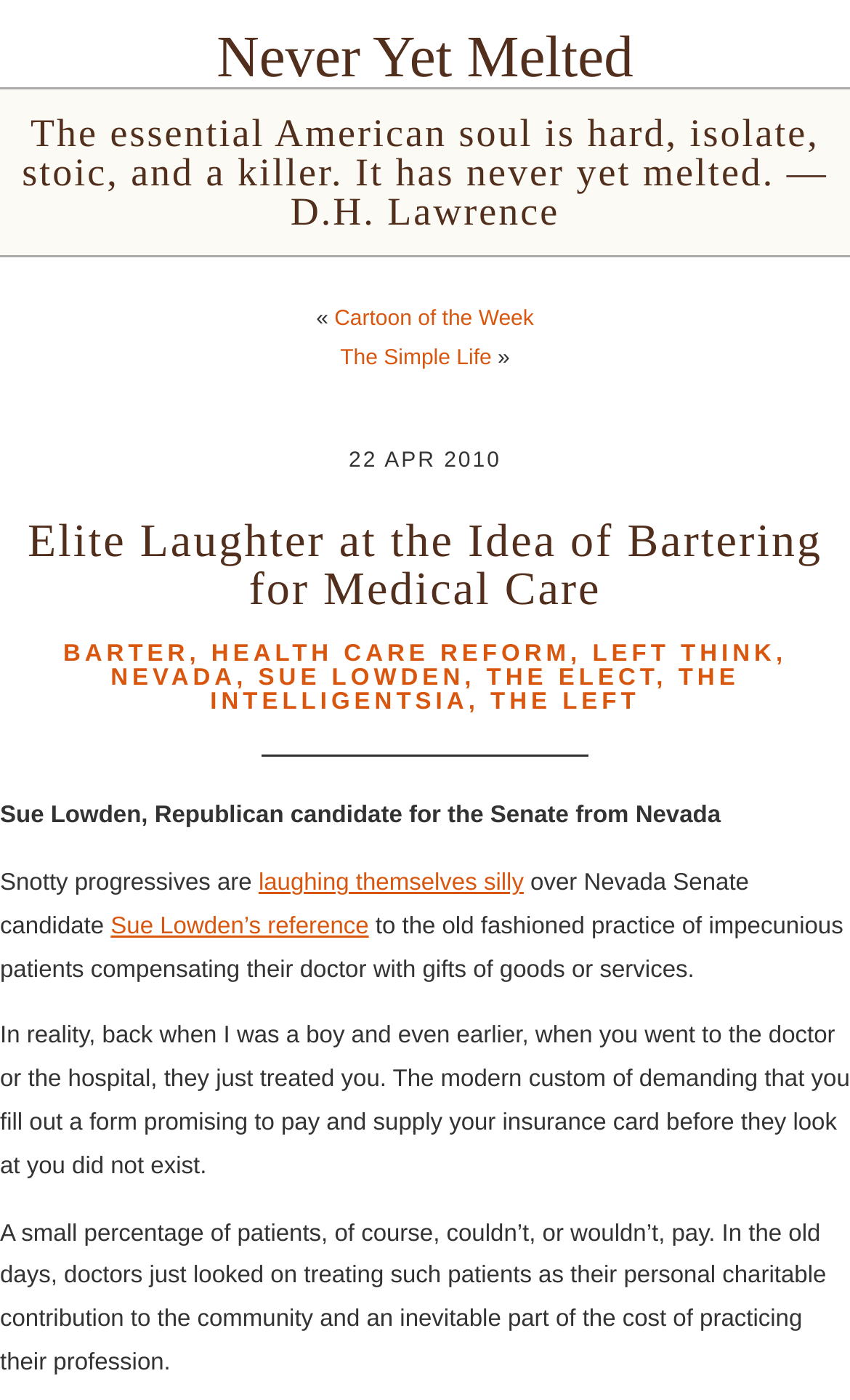Locate the bounding box coordinates of the element that needs to be clicked to carry out the instruction: "Click the link to Cartoon of the Week". The coordinates should be given as four float numbers ranging from 0 to 1, i.e., [left, top, right, bottom].

[0.393, 0.22, 0.628, 0.237]